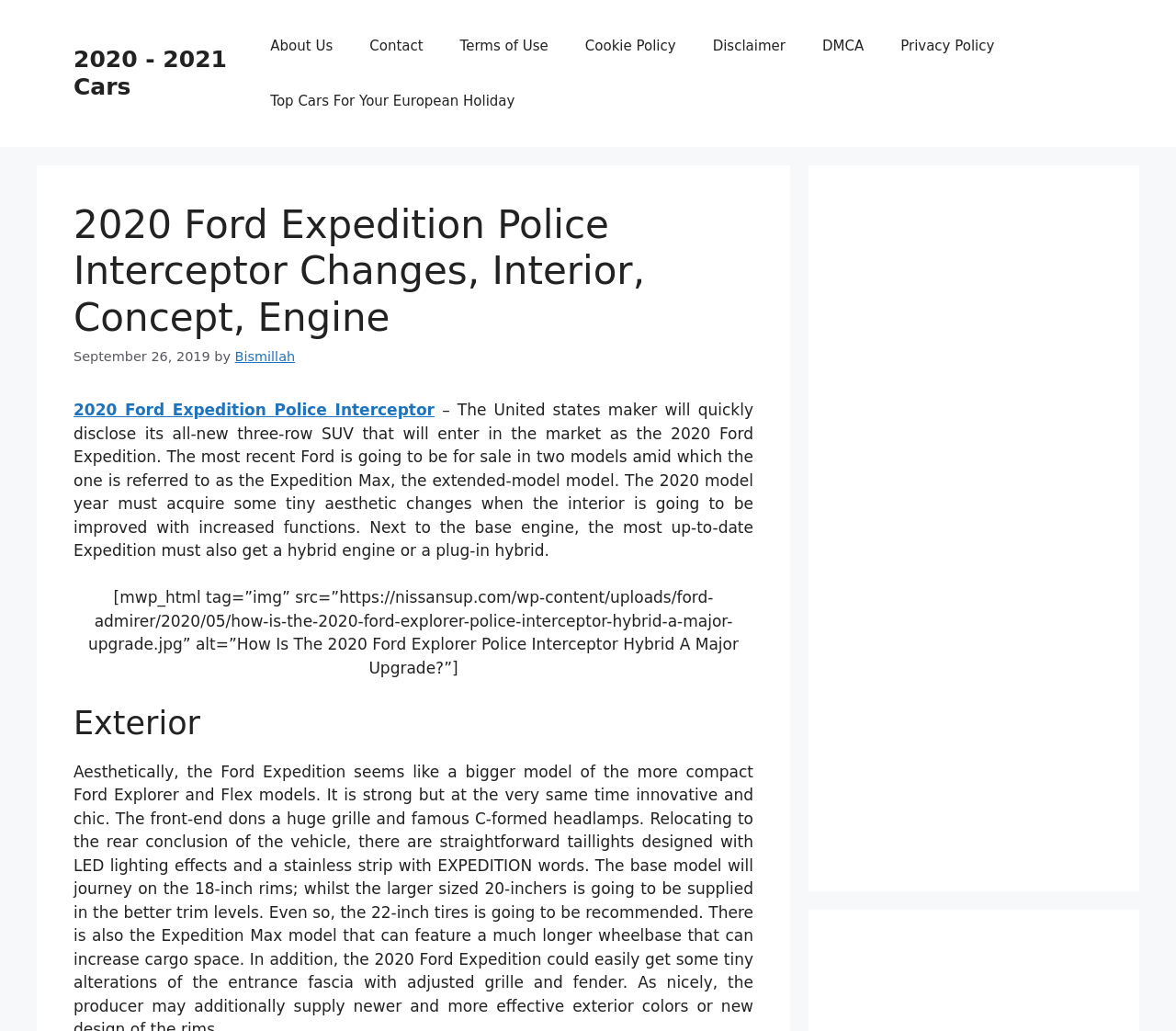Who is the author of the article?
Please provide a single word or phrase as your answer based on the screenshot.

Bismillah